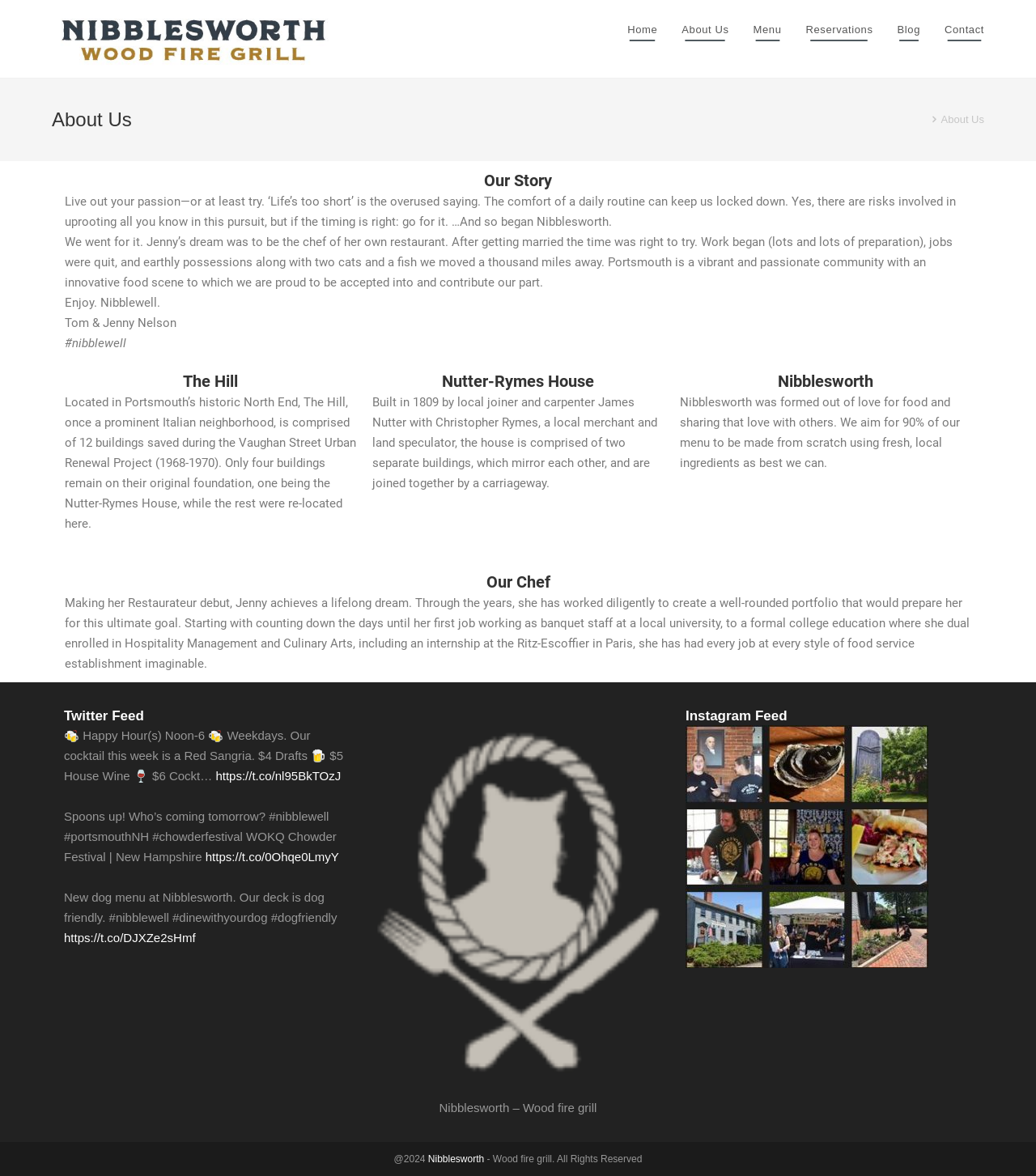Based on the image, provide a detailed and complete answer to the question: 
What is the purpose of the 'Nutter-Rymes House' section?

The 'Nutter-Rymes House' section appears to provide historical information about the building where Nibblesworth is located. It mentions the year the house was built and its original owners.